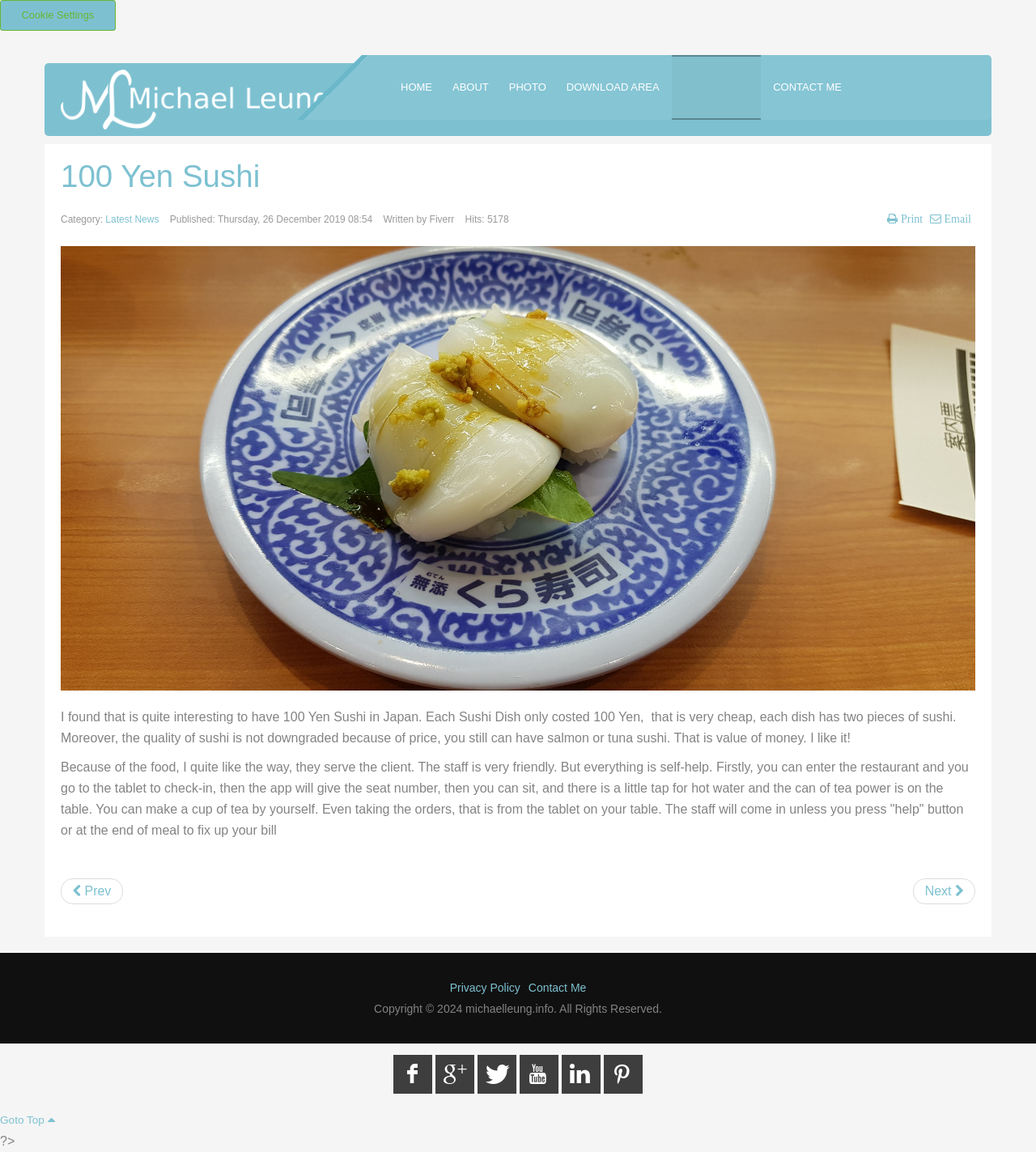From the details in the image, provide a thorough response to the question: How many hits does the current article have?

The number of hits of the current article is 5178 which can be found in the element with the text 'Hits: 5178'.